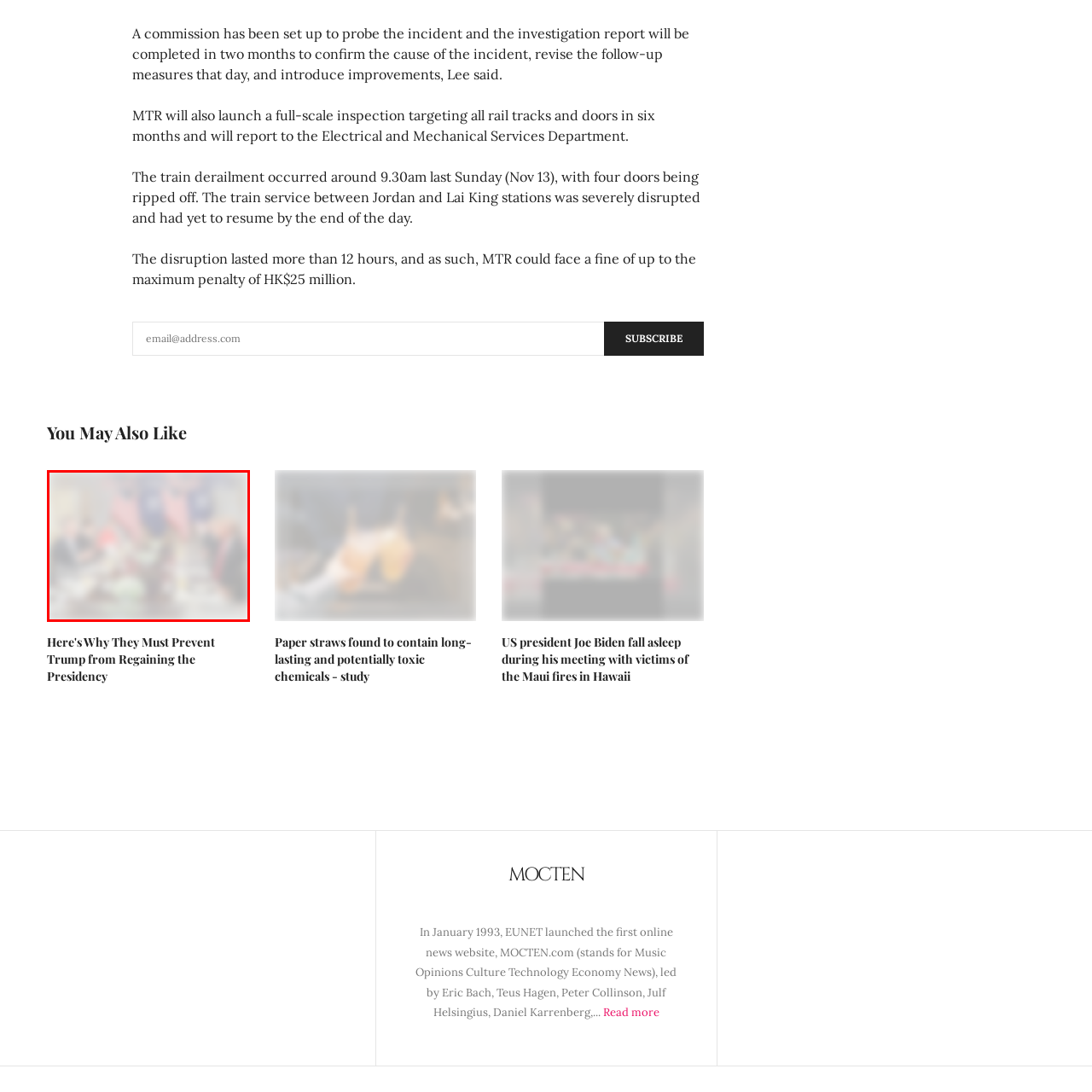What is the likely topic of discussion?
Look closely at the image within the red bounding box and respond to the question with one word or a brief phrase.

Political strategies or policy-making